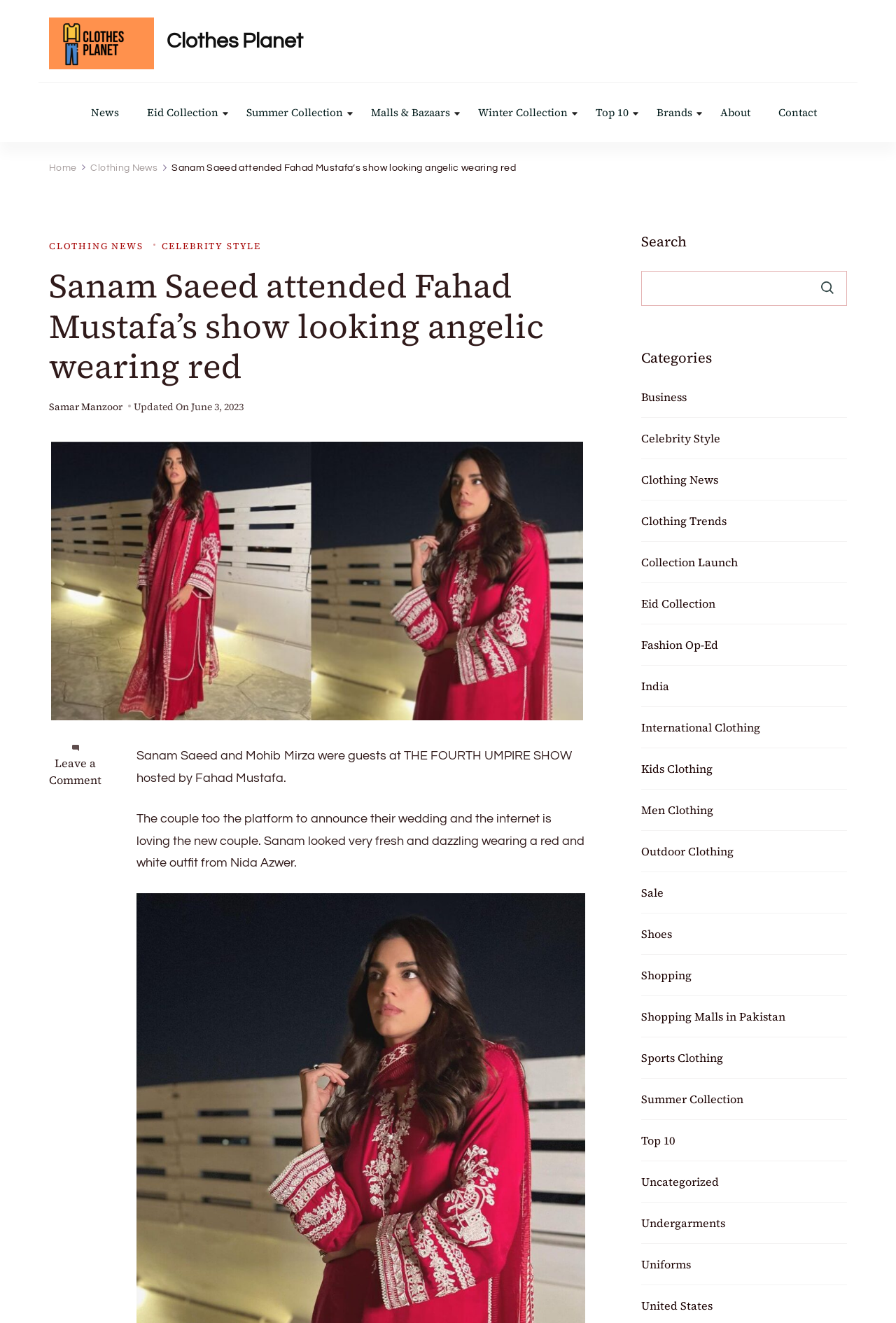What is the date of the article?
Refer to the image and give a detailed answer to the question.

I found the answer by looking at the text in the article, which states 'Updated On June 3, 2023'. This indicates that the date of the article is June 3, 2023.